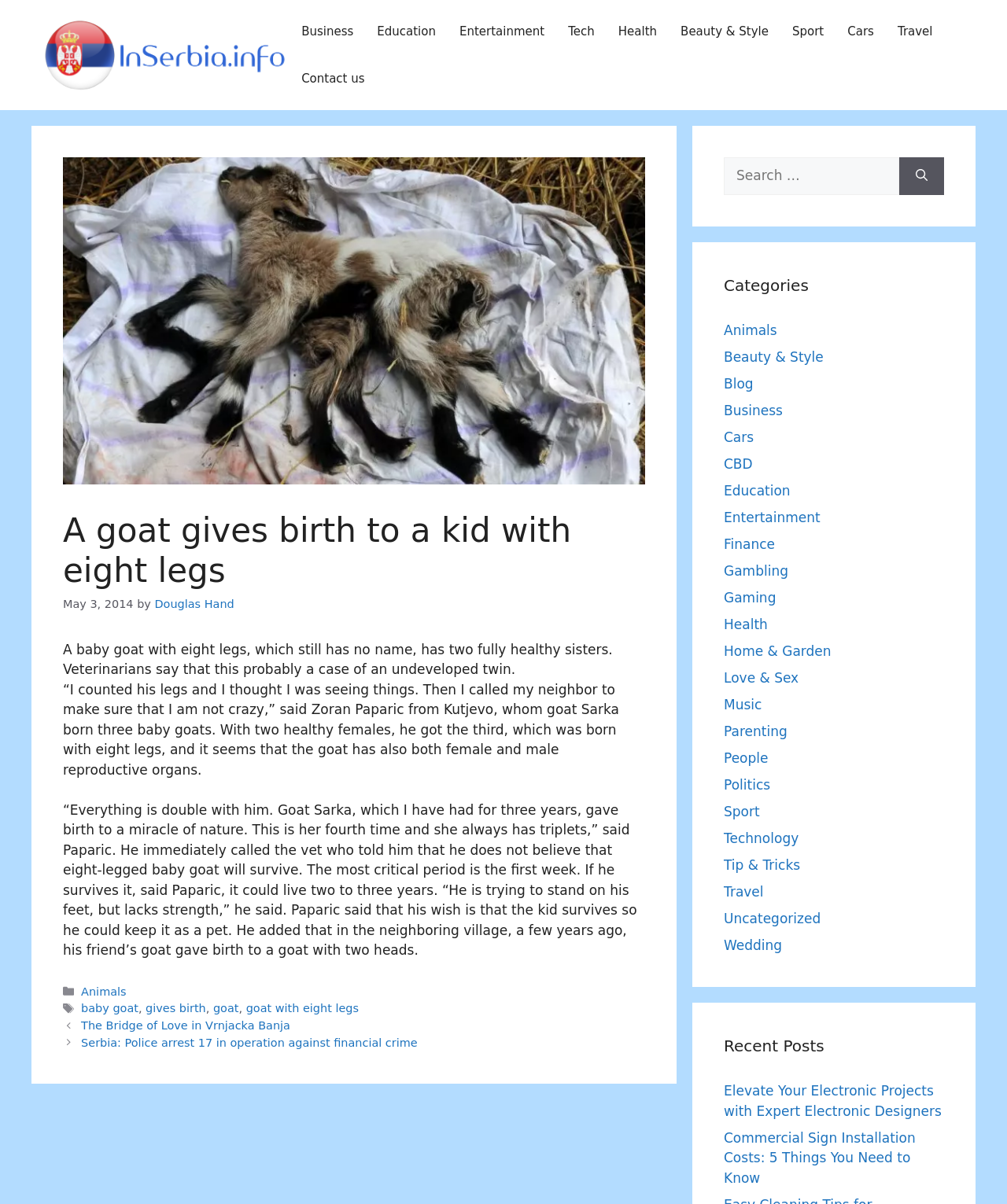How many years has Zoran Paparic had the goat Sarka?
Answer the question with a thorough and detailed explanation.

The article states that Zoran Paparic has had the goat Sarka for three years.